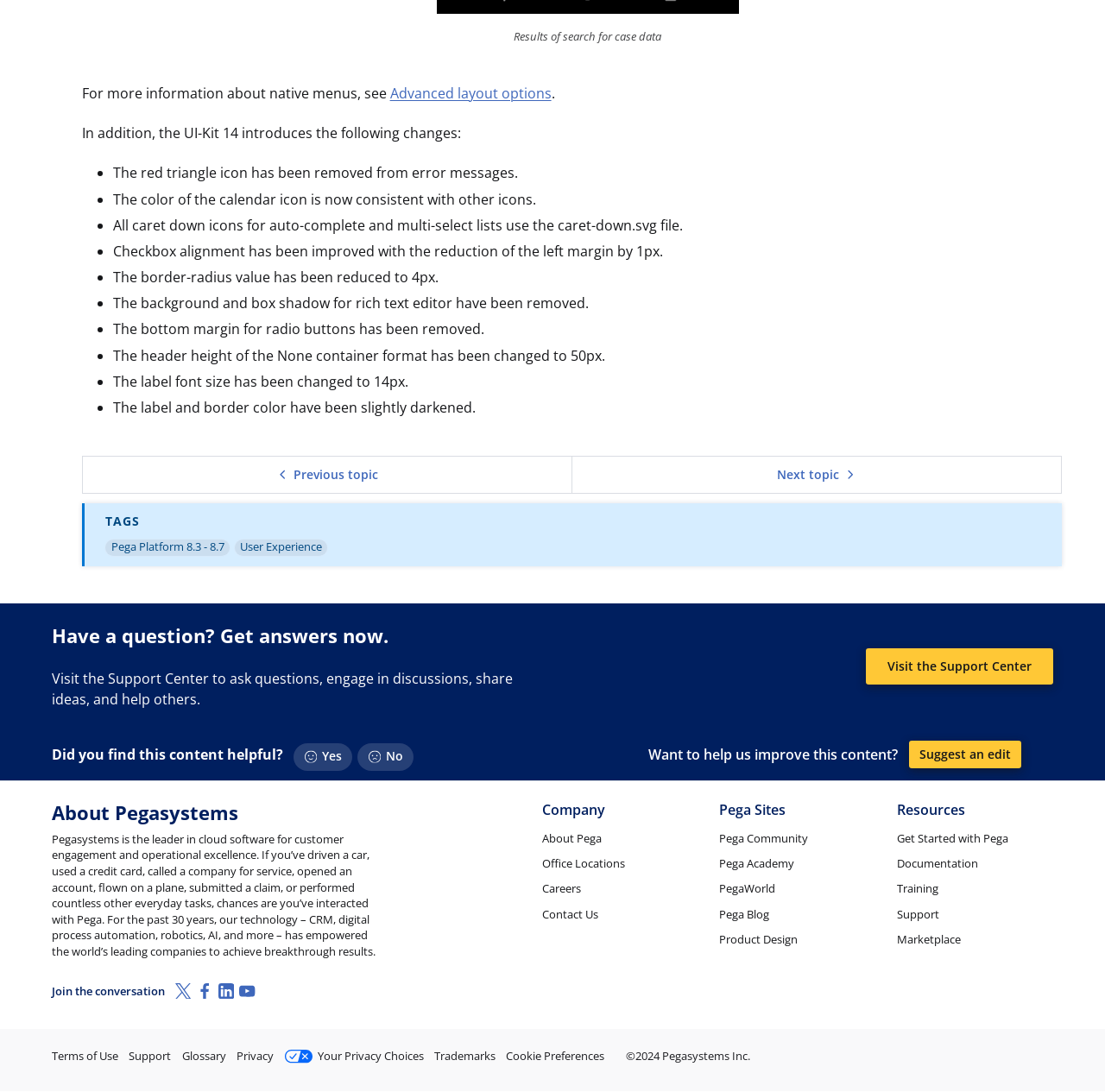Please identify the bounding box coordinates of the region to click in order to complete the given instruction: "Learn more about LuckGrib description". The coordinates should be four float numbers between 0 and 1, i.e., [left, top, right, bottom].

None